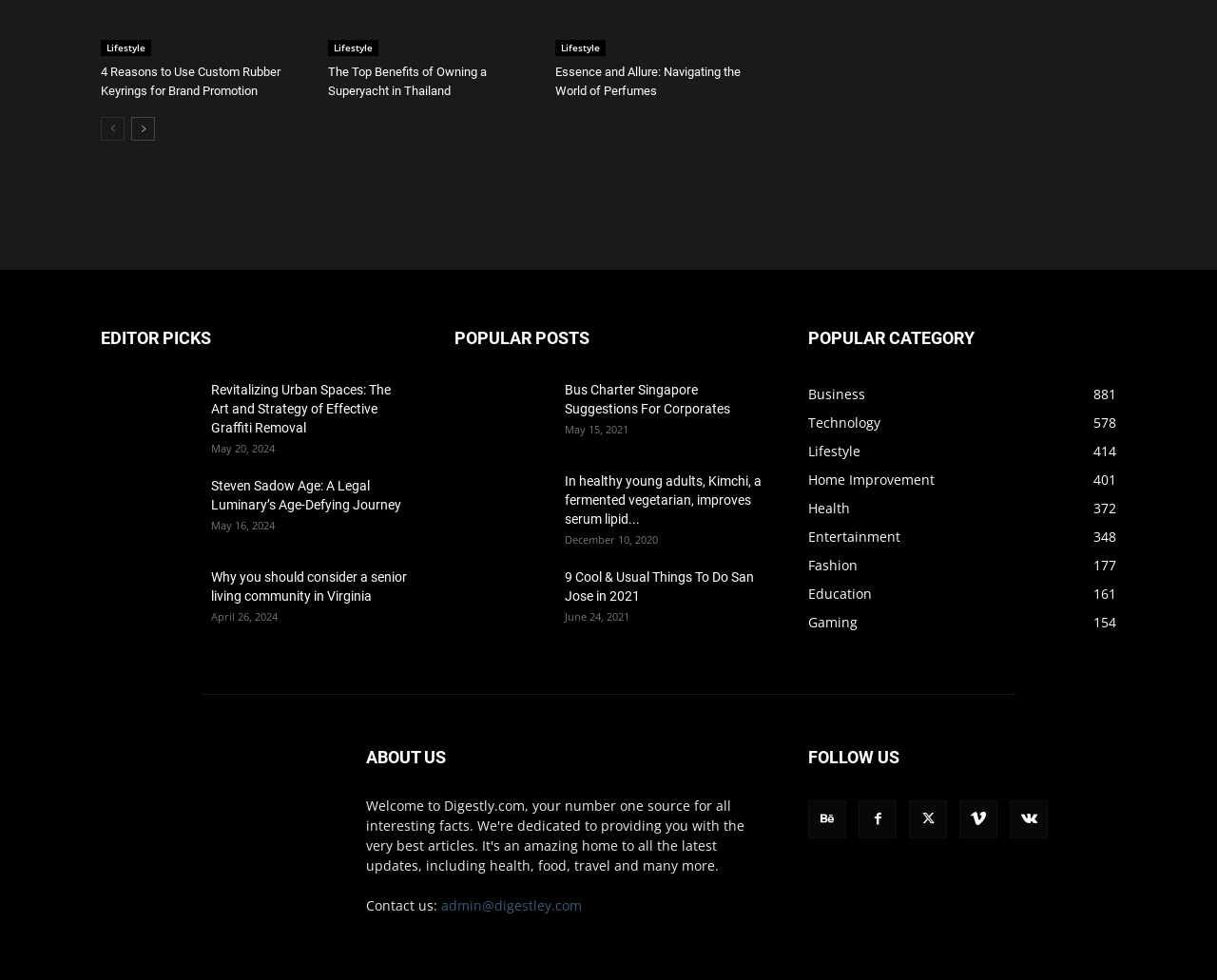Determine the coordinates of the bounding box for the clickable area needed to execute this instruction: "go to the next page".

[0.108, 0.119, 0.127, 0.143]